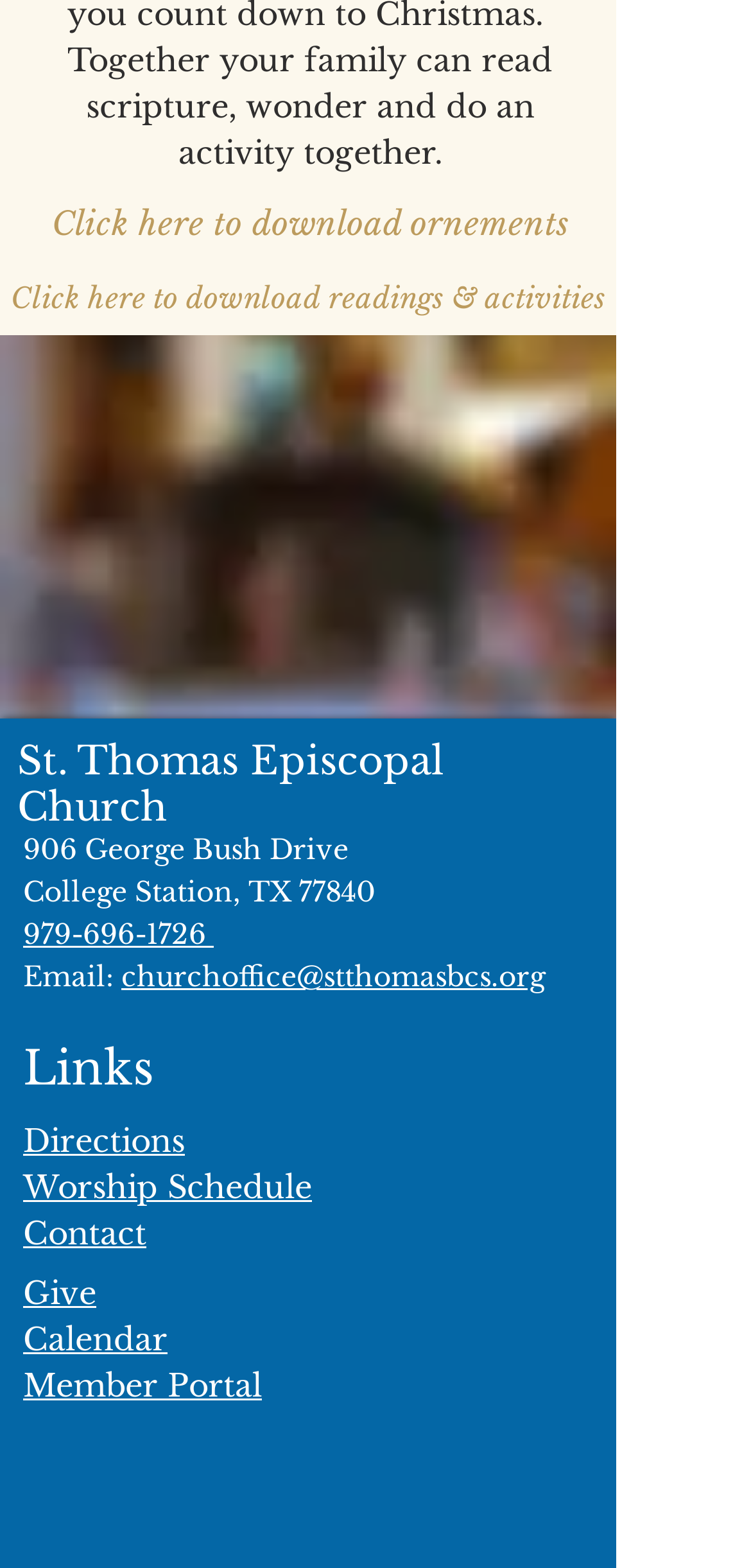What is the email address of the church office?
Using the image, respond with a single word or phrase.

churchoffice@stthomasbcs.org